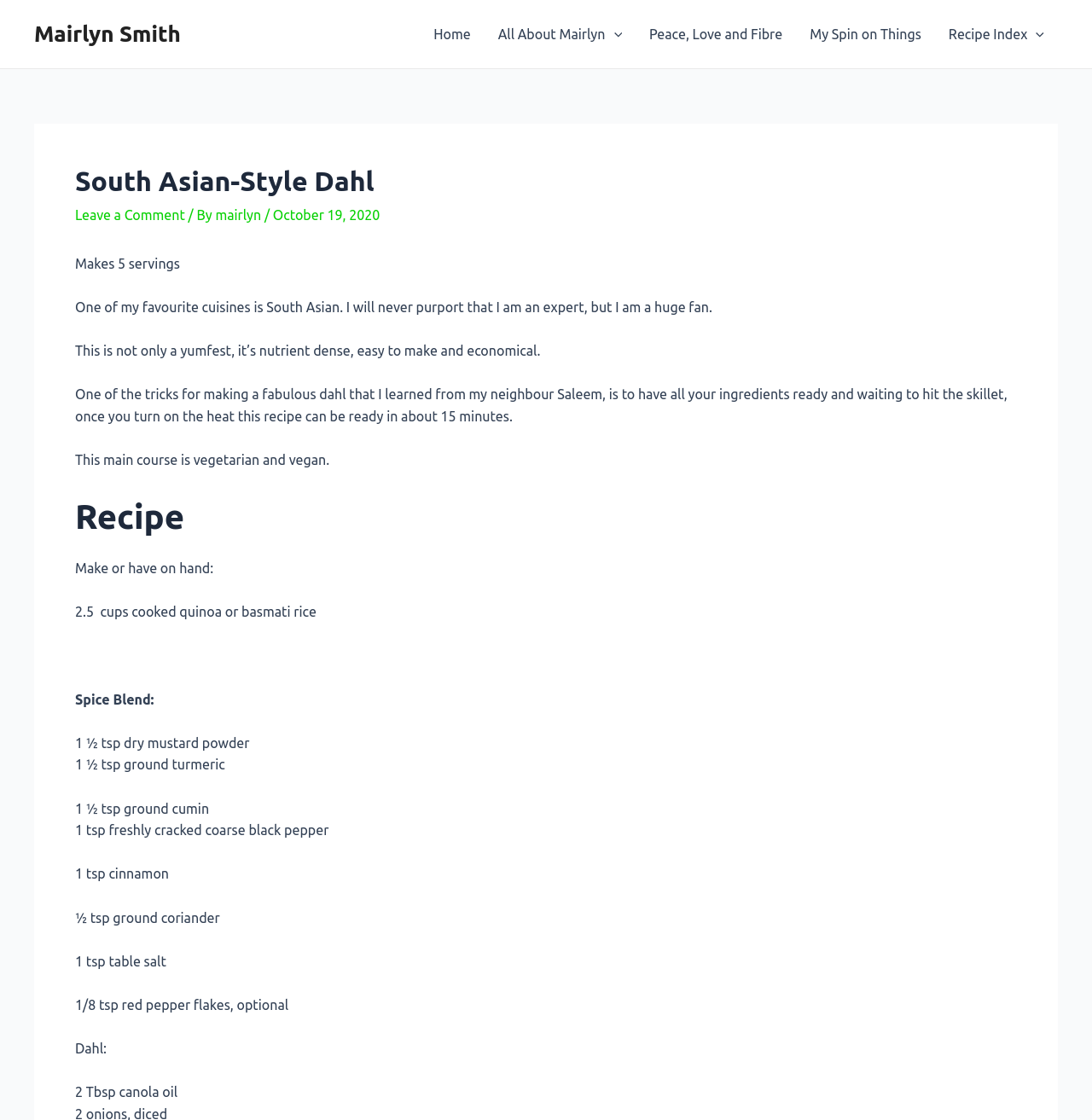Determine the bounding box coordinates of the region to click in order to accomplish the following instruction: "Click on the 'Mairlyn Smith' link". Provide the coordinates as four float numbers between 0 and 1, specifically [left, top, right, bottom].

[0.031, 0.019, 0.165, 0.041]